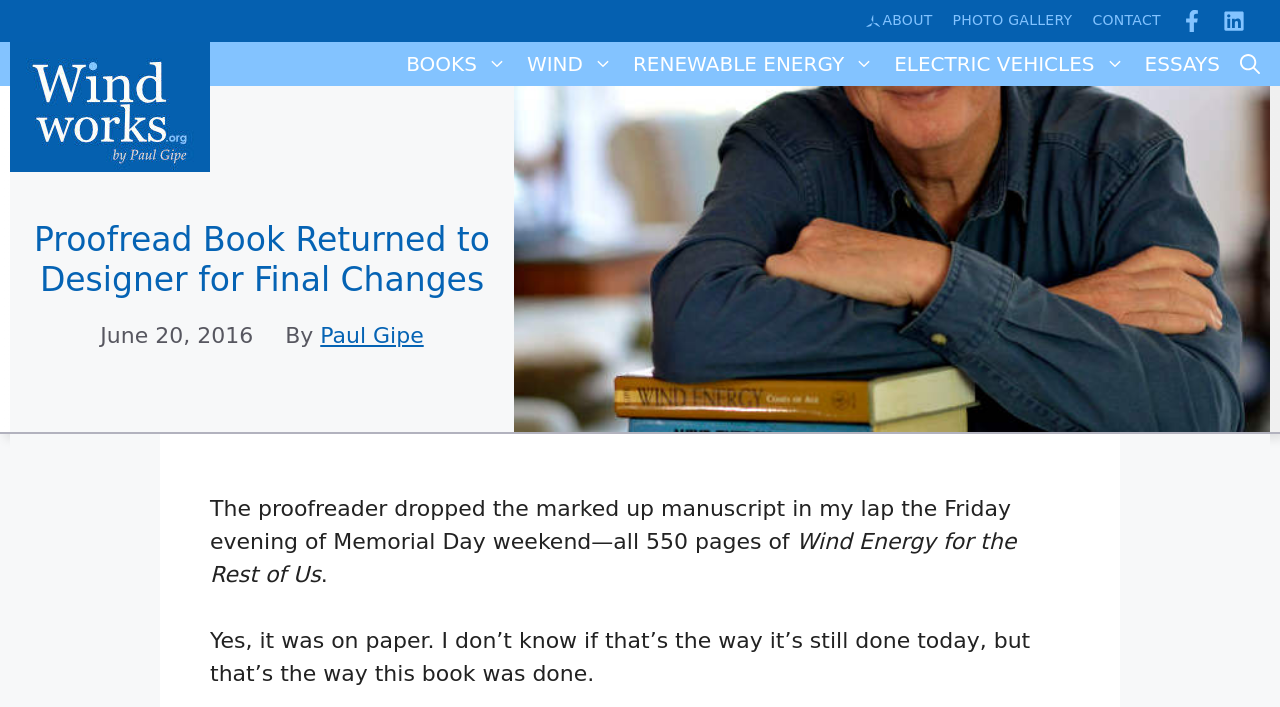What is the name of the website?
Refer to the screenshot and respond with a concise word or phrase.

WIND WORKS